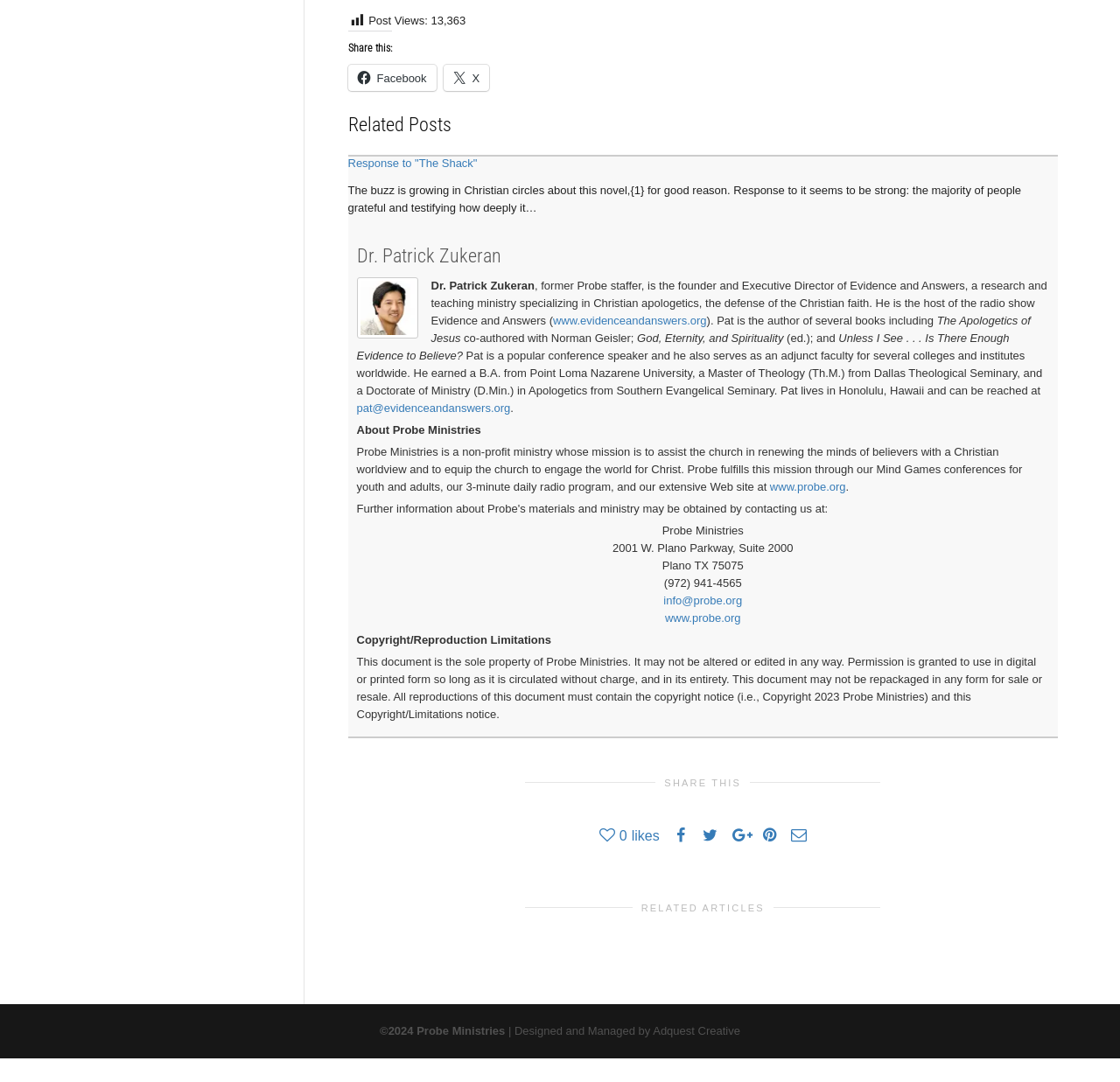Who is the founder of Evidence and Answers?
Could you give a comprehensive explanation in response to this question?

I found the answer by looking at the heading element with the text 'Dr. Patrick Zukeran' and its adjacent elements that describe his role as the founder and Executive Director of Evidence and Answers.